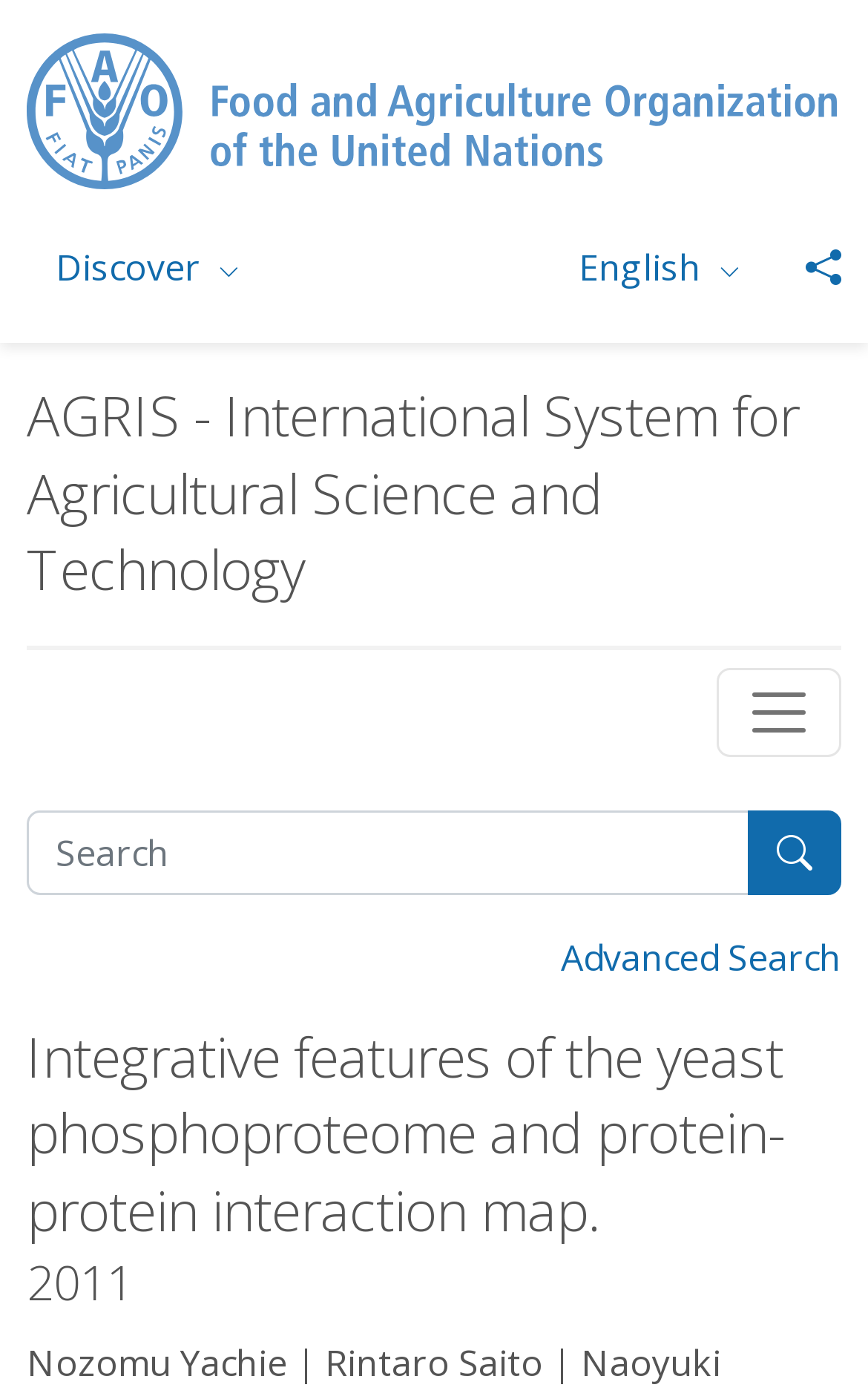Find the primary header on the webpage and provide its text.

Integrative features of the yeast phosphoproteome and protein-protein interaction map.